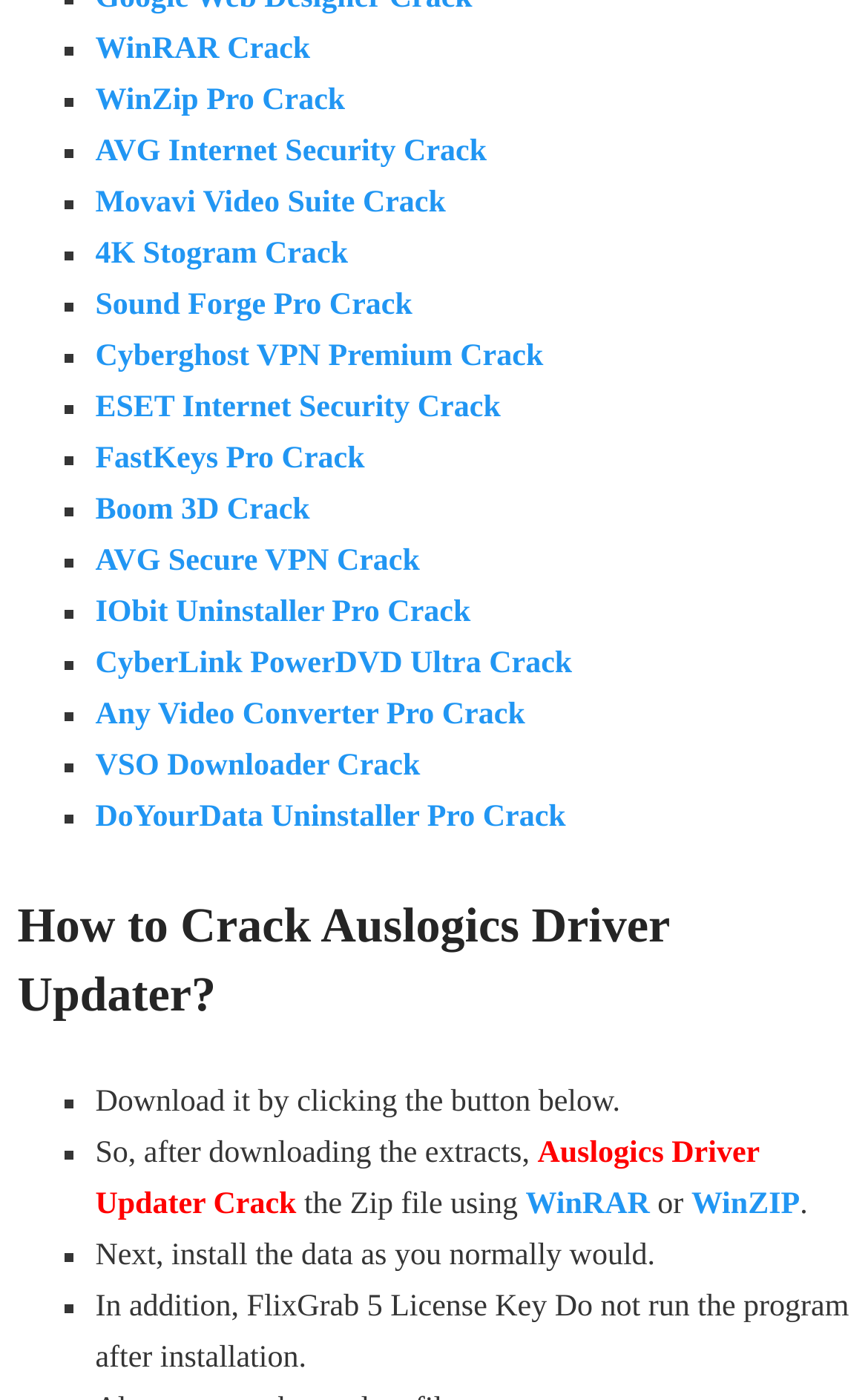Specify the bounding box coordinates of the element's region that should be clicked to achieve the following instruction: "Click on AVG Internet Security Crack". The bounding box coordinates consist of four float numbers between 0 and 1, in the format [left, top, right, bottom].

[0.11, 0.097, 0.561, 0.121]